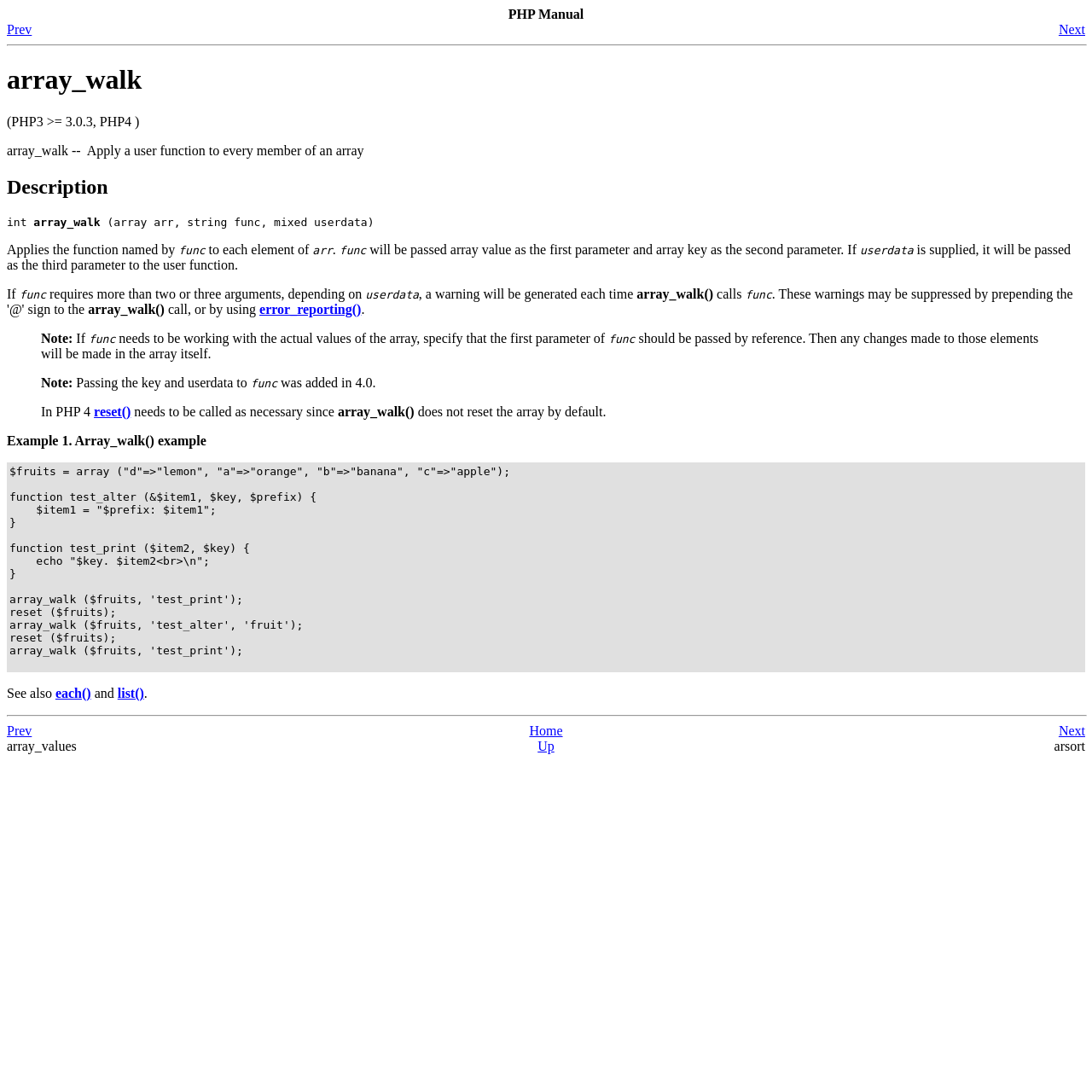What happens if the user function requires more than two or three arguments?
Please ensure your answer is as detailed and informative as possible.

According to the webpage, if the user function requires more than two or three arguments, a warning will be generated each time array_walk is called.